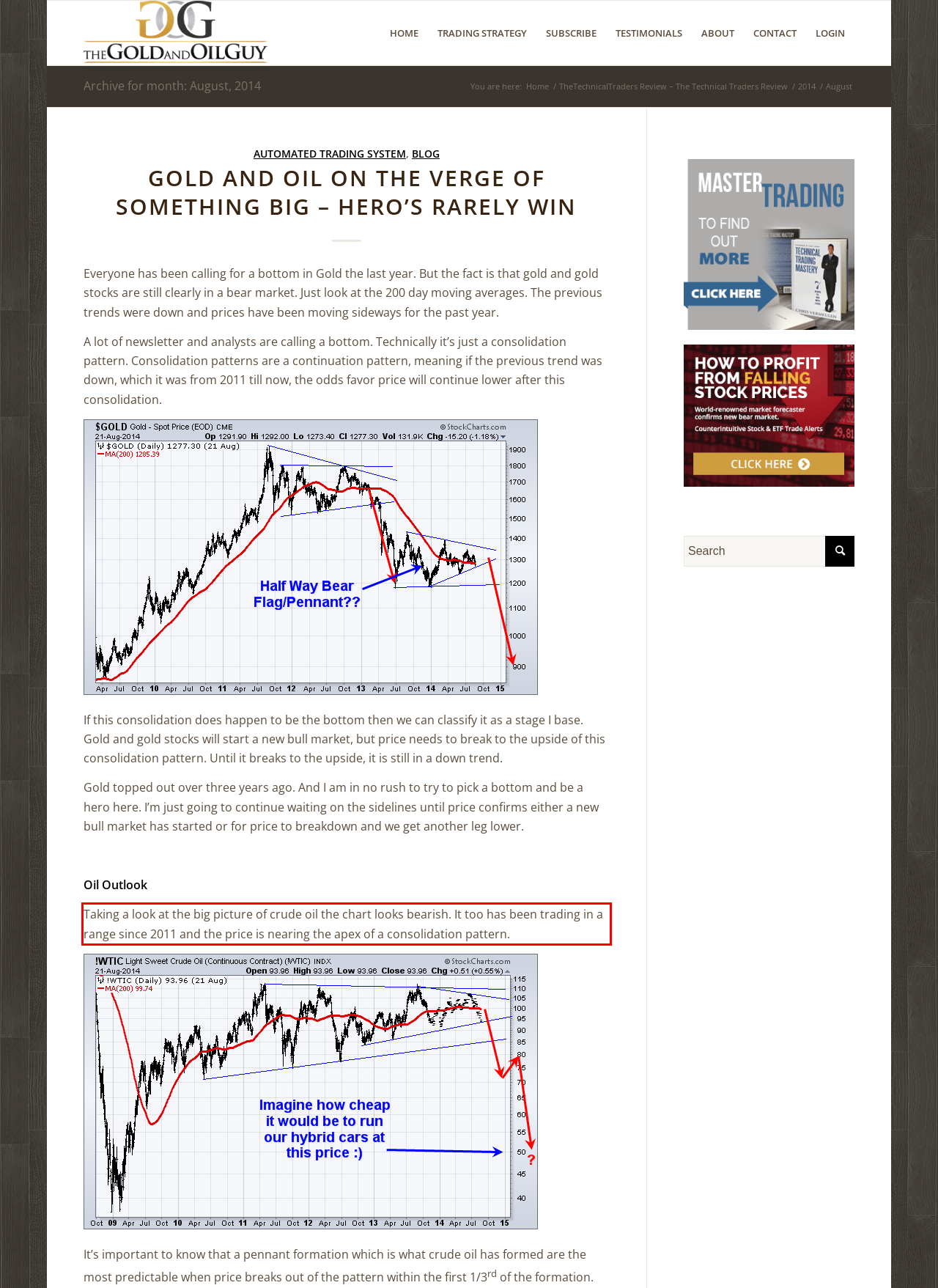Using the provided screenshot of a webpage, recognize the text inside the red rectangle bounding box by performing OCR.

Taking a look at the big picture of crude oil the chart looks bearish. It too has been trading in a range since 2011 and the price is nearing the apex of a consolidation pattern.